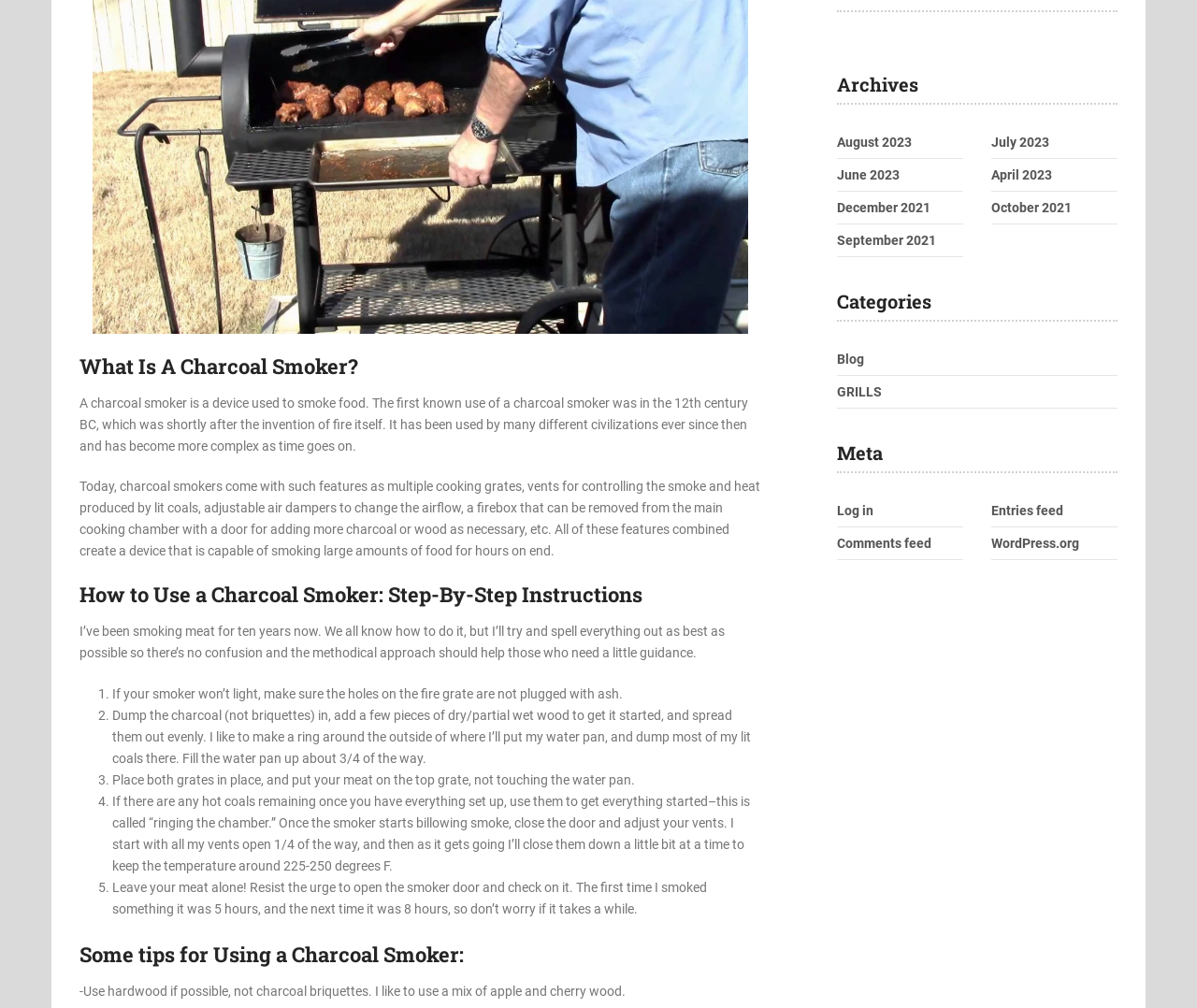Determine the bounding box coordinates in the format (top-left x, top-left y, bottom-right x, bottom-right y). Ensure all values are floating point numbers between 0 and 1. Identify the bounding box of the UI element described by: WordPress.org

[0.828, 0.532, 0.902, 0.546]